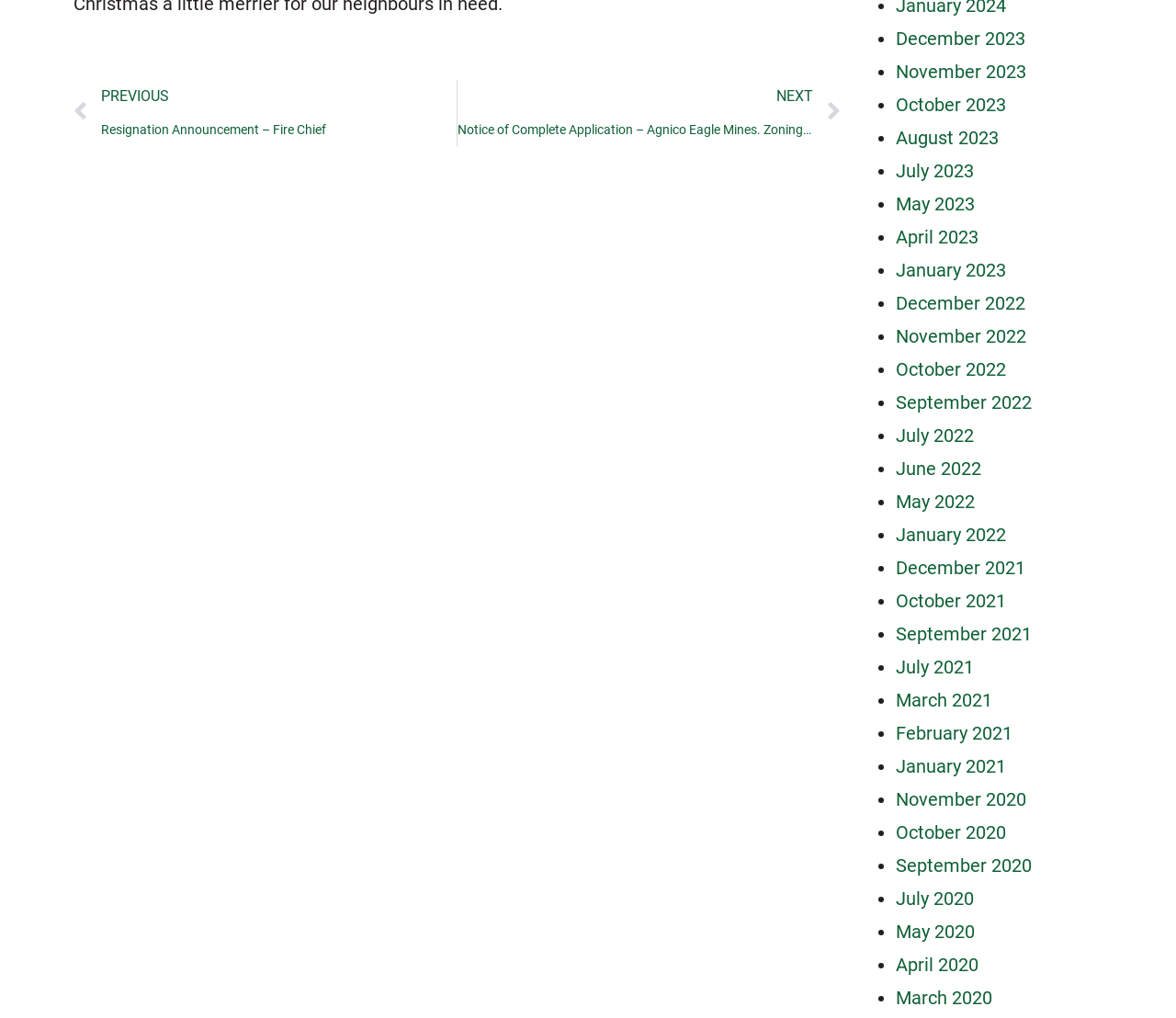Identify the bounding box coordinates of the region that needs to be clicked to carry out this instruction: "View December 2023". Provide these coordinates as four float numbers ranging from 0 to 1, i.e., [left, top, right, bottom].

[0.762, 0.027, 0.872, 0.049]